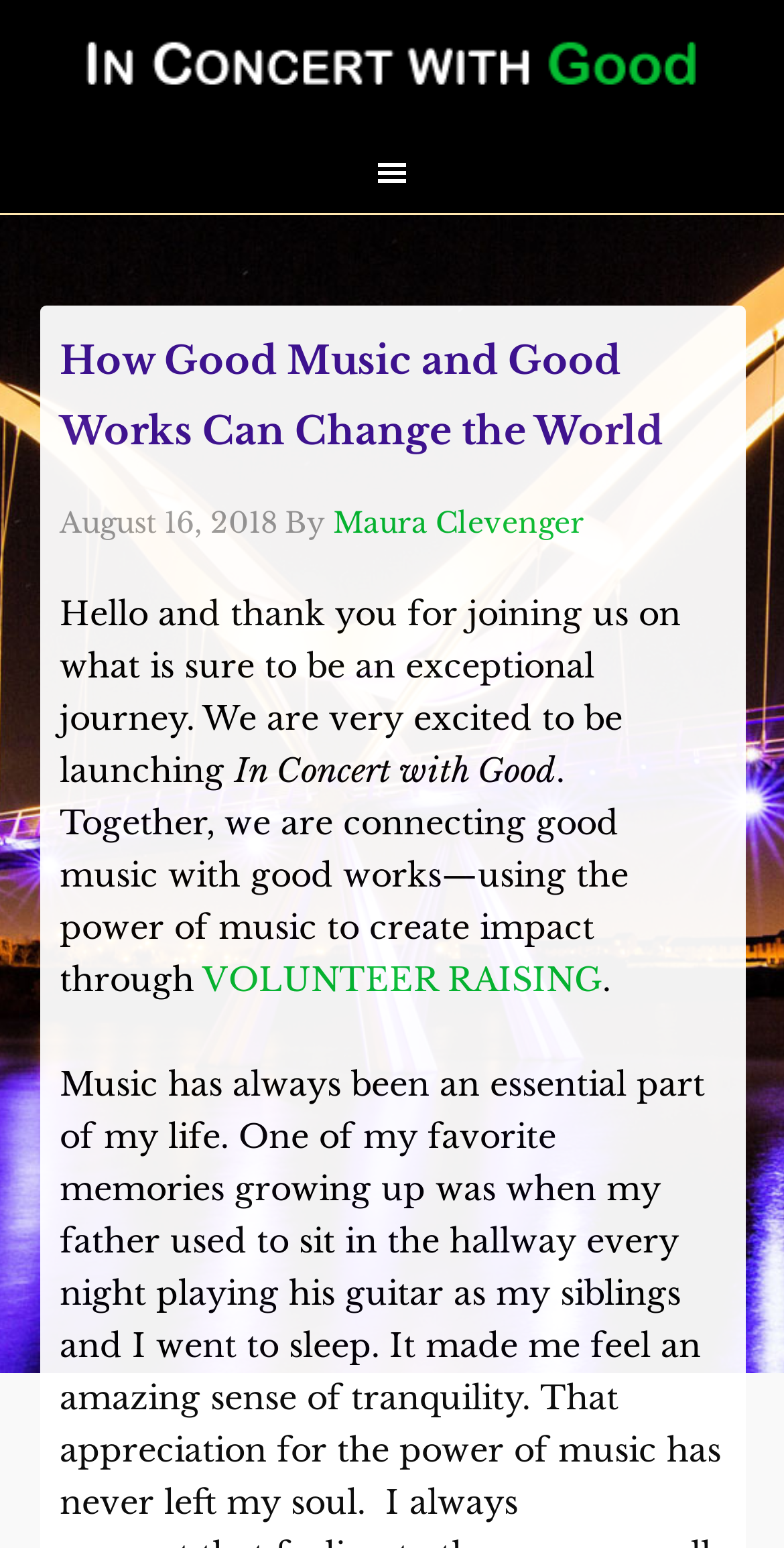Locate the headline of the webpage and generate its content.

How Good Music and Good Works Can Change the World